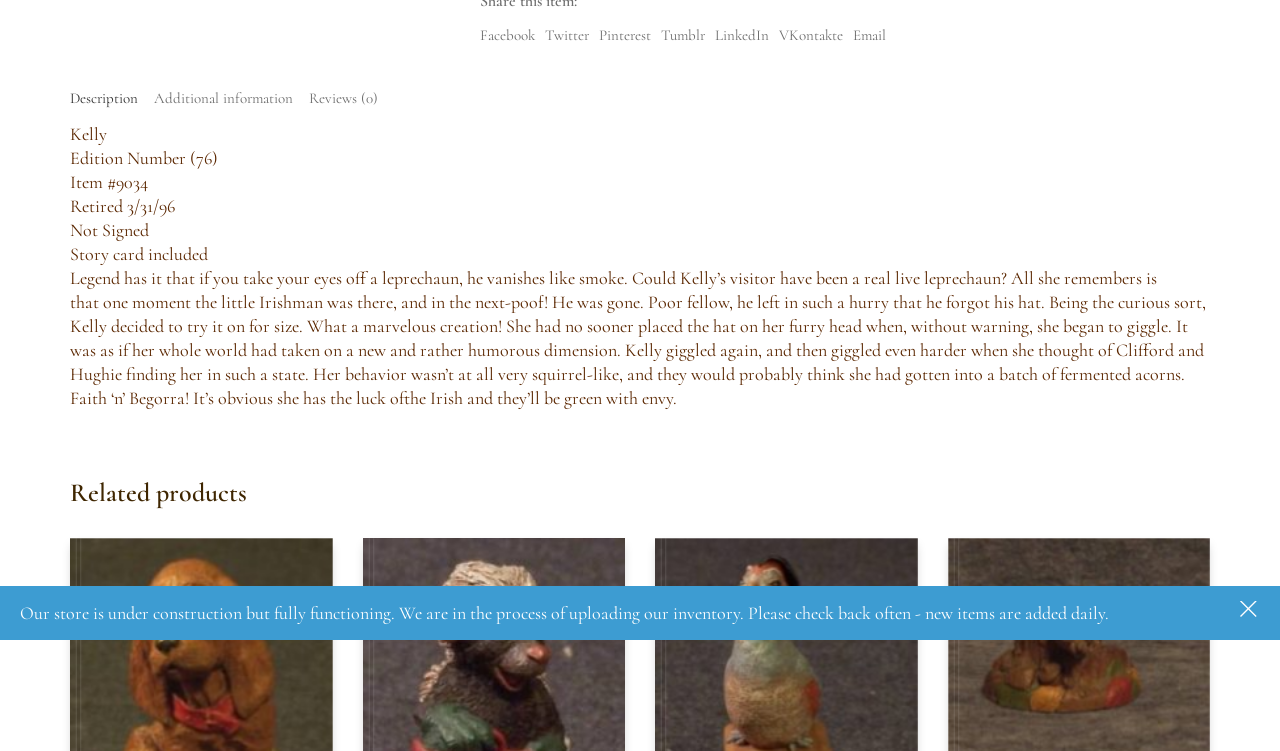Locate the UI element described as follows: "Pinterest". Return the bounding box coordinates as four float numbers between 0 and 1 in the order [left, top, right, bottom].

[0.468, 0.035, 0.509, 0.061]